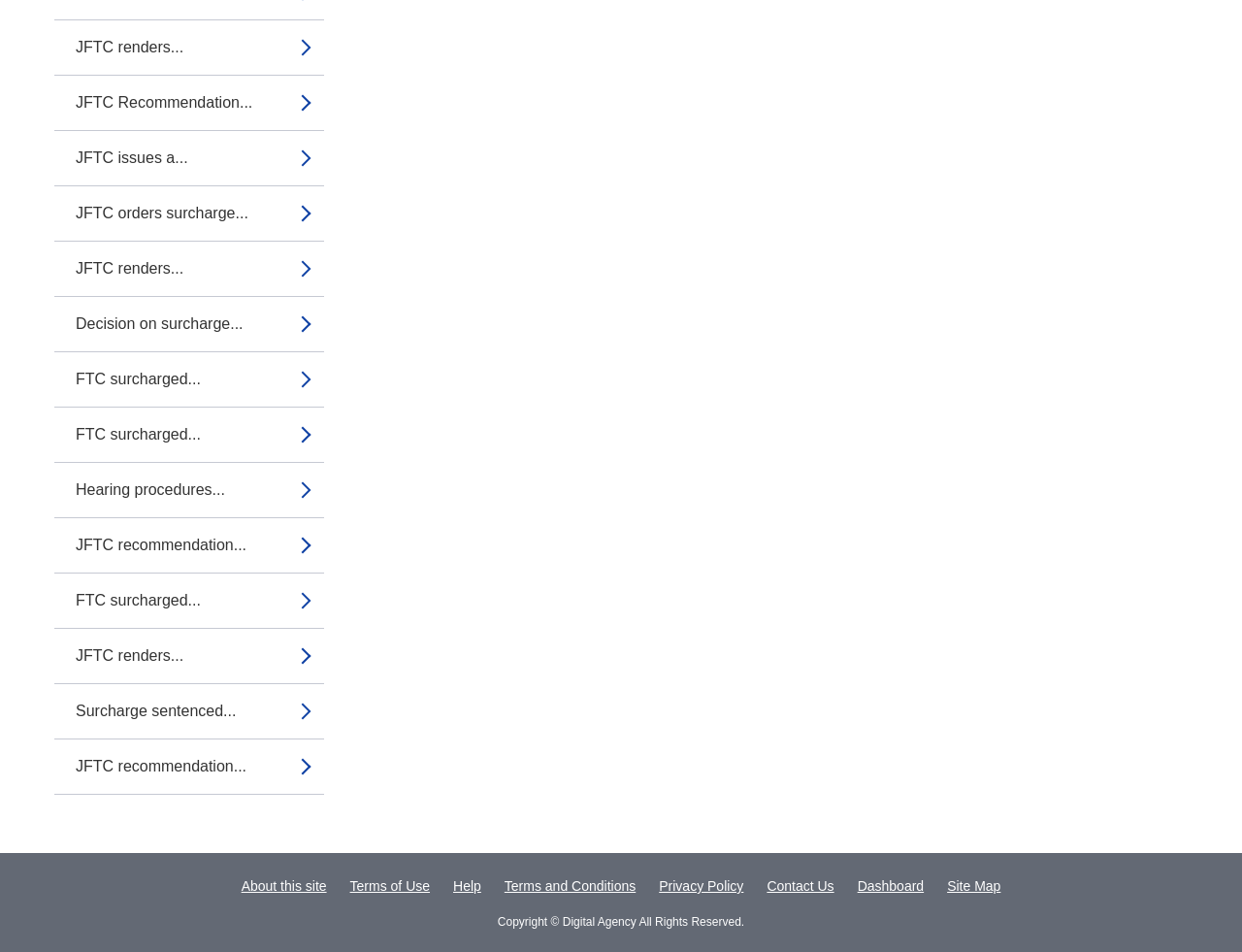Provide a brief response to the question below using one word or phrase:
What type of information does the webpage provide?

Legal information